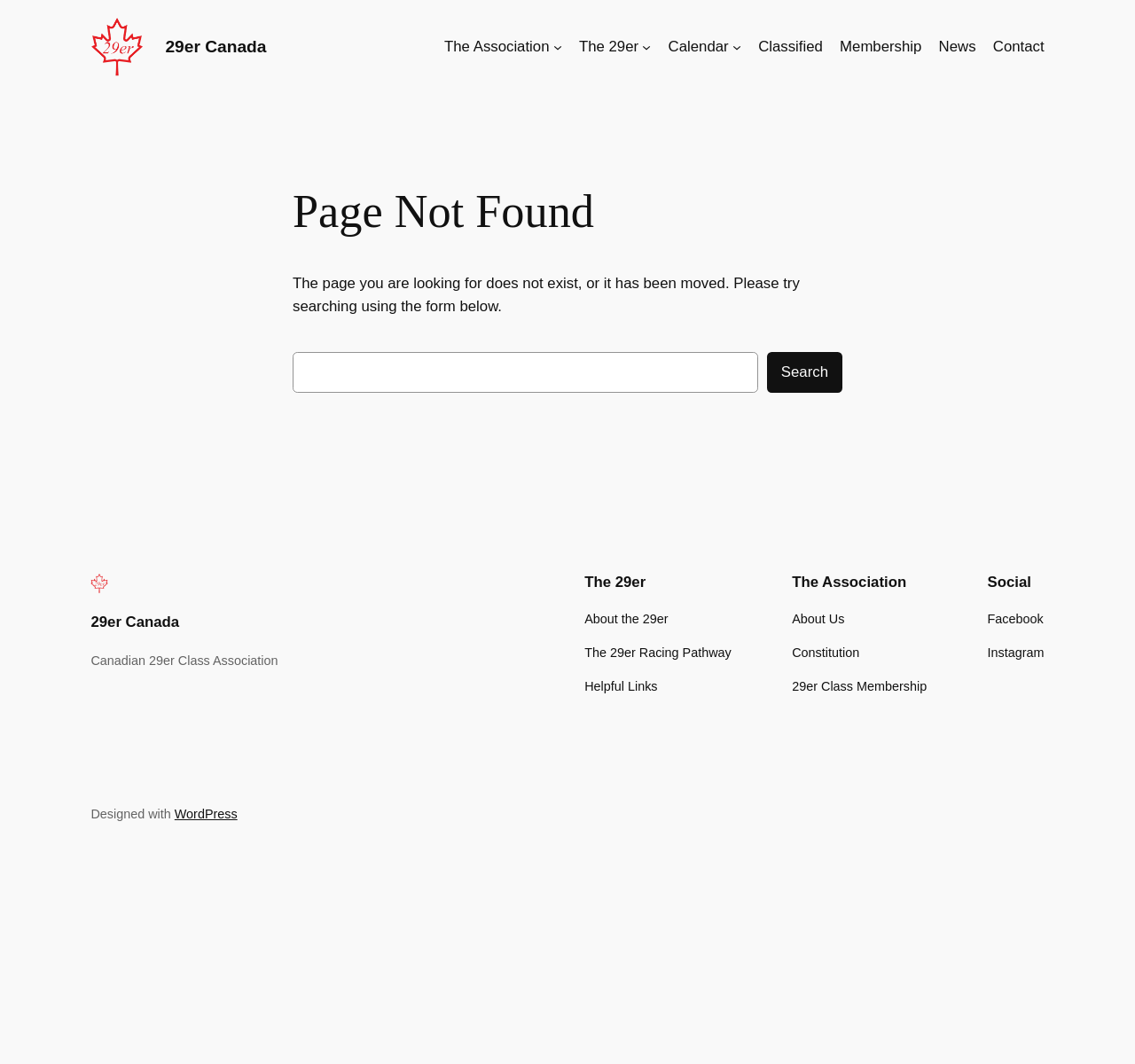Please find the bounding box coordinates of the element's region to be clicked to carry out this instruction: "Search for something".

[0.258, 0.331, 0.742, 0.369]